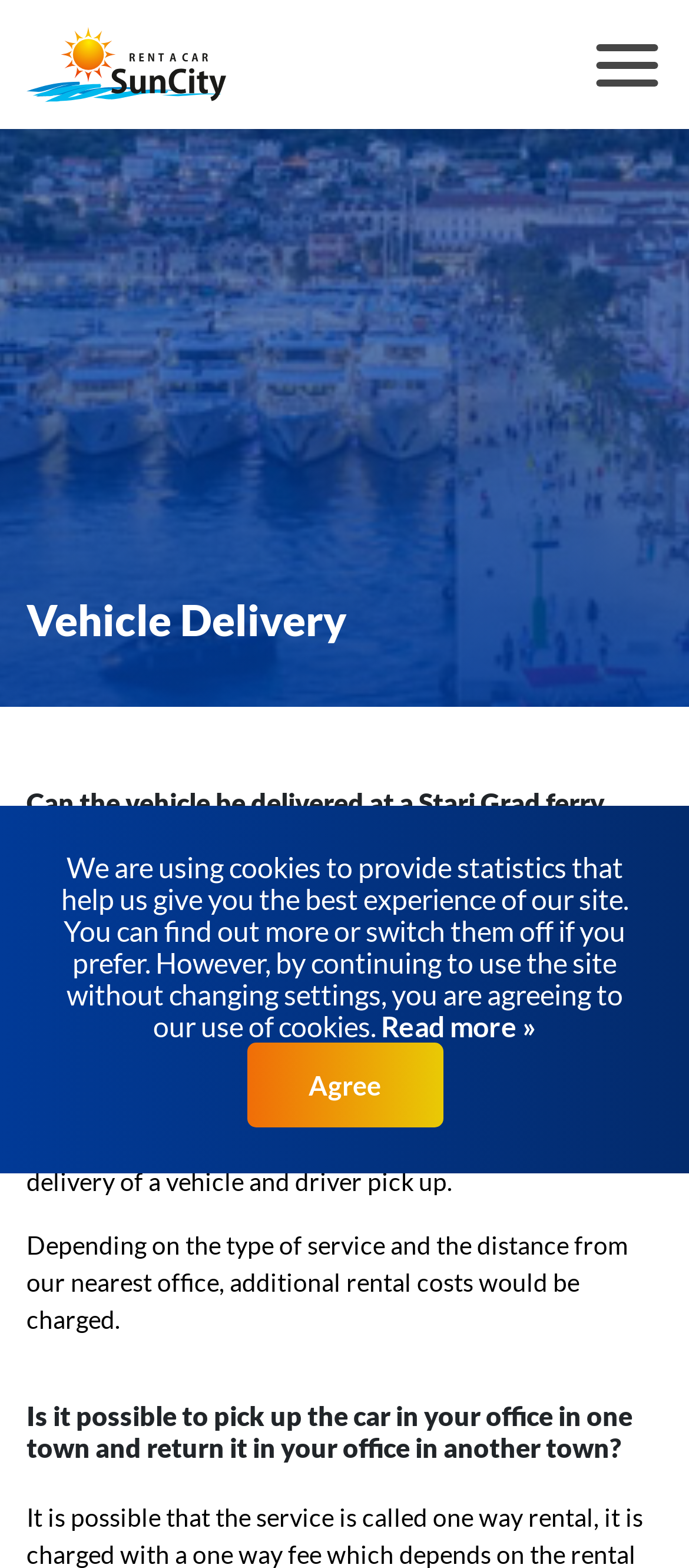What are the two categories of delivery services?
Using the information from the image, give a concise answer in one word or a short phrase.

Vehicle and driver pick up